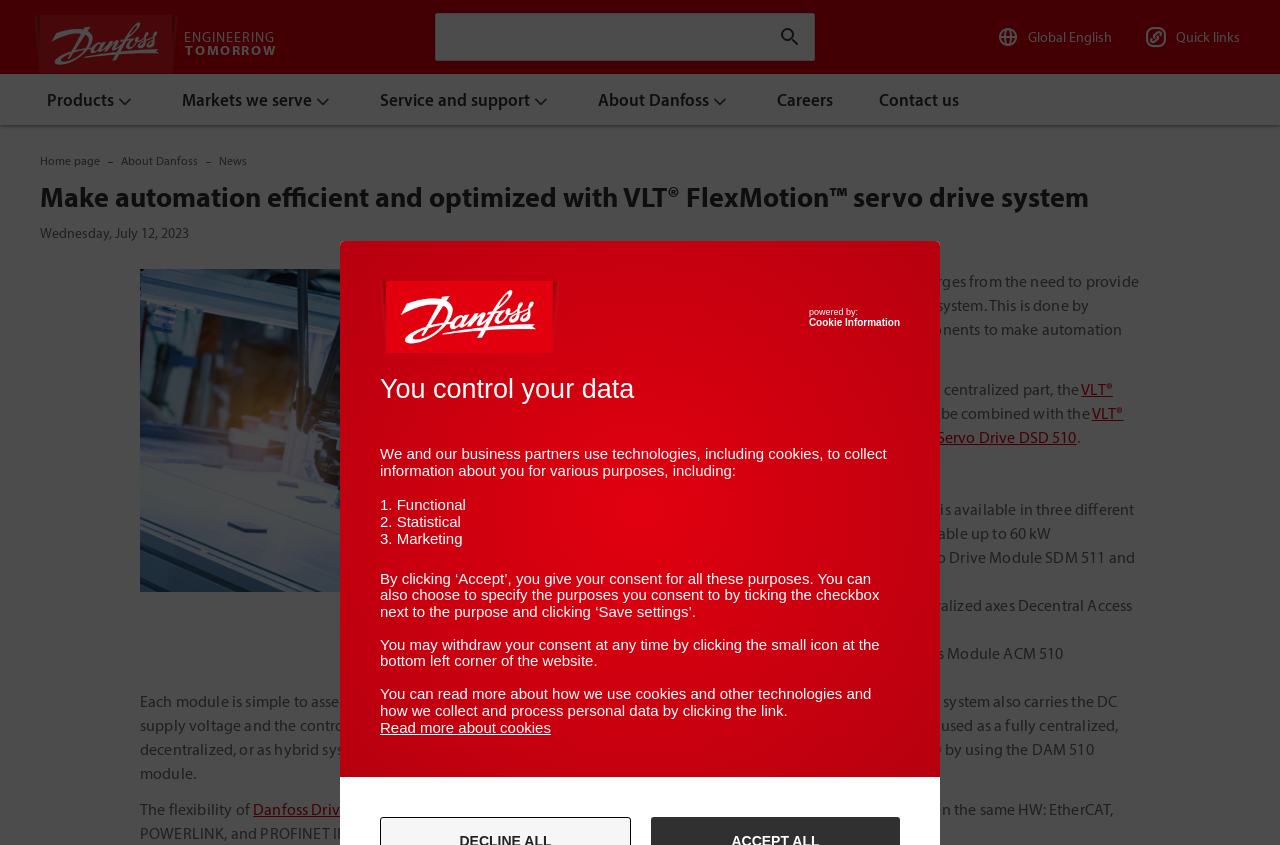How many types of servo drives are mentioned?
Please craft a detailed and exhaustive response to the question.

The three types of servo drives mentioned are VLT Multiaxis Servo Drive MSD 510, VLT Integrated Servo Drive ISD 510, and VLT Servo Drive DSD 510. These are mentioned in the text as components of the VLT FlexMotion system.